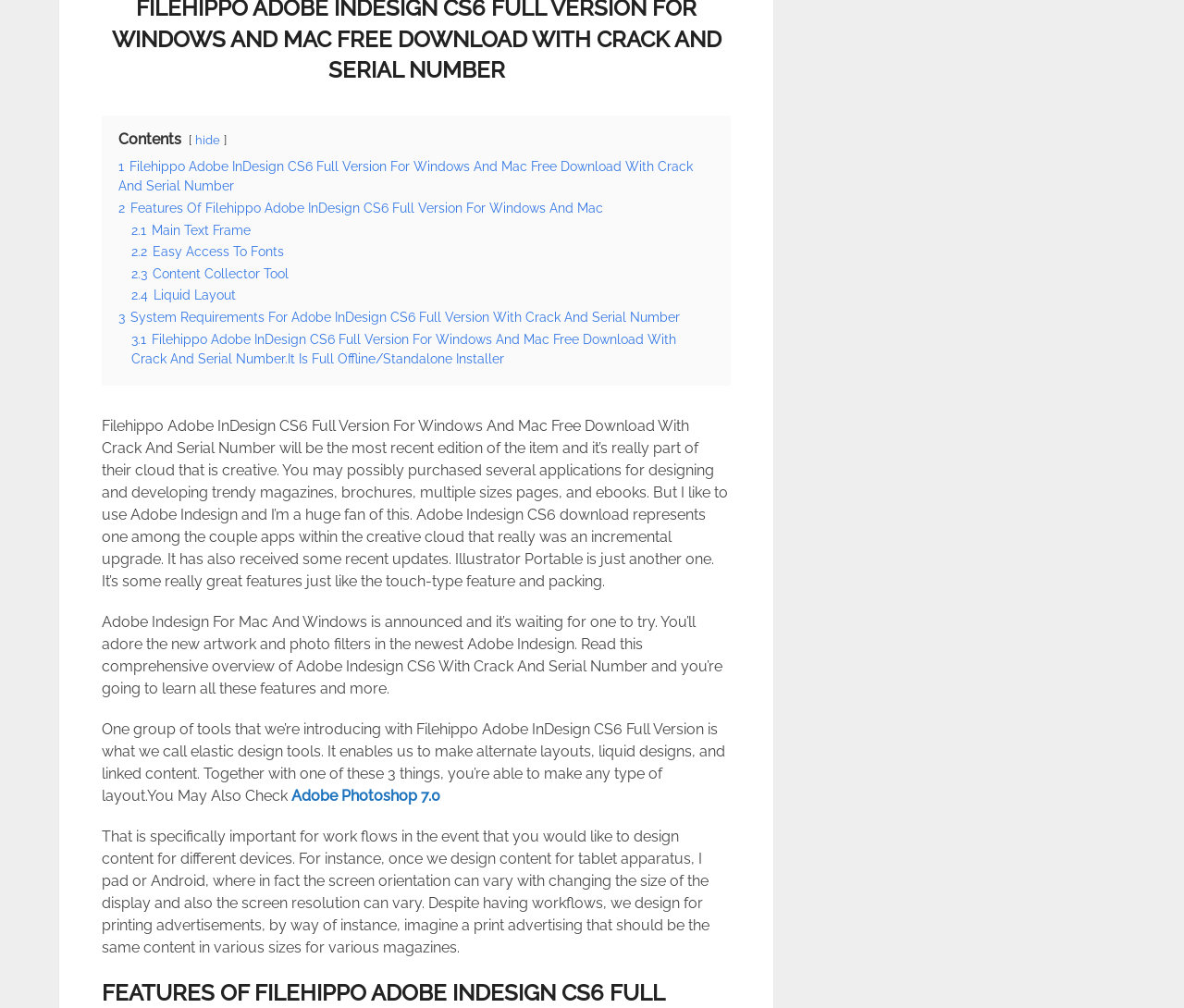Determine the bounding box for the UI element that matches this description: "2.1 Main Text Frame".

[0.111, 0.22, 0.212, 0.235]